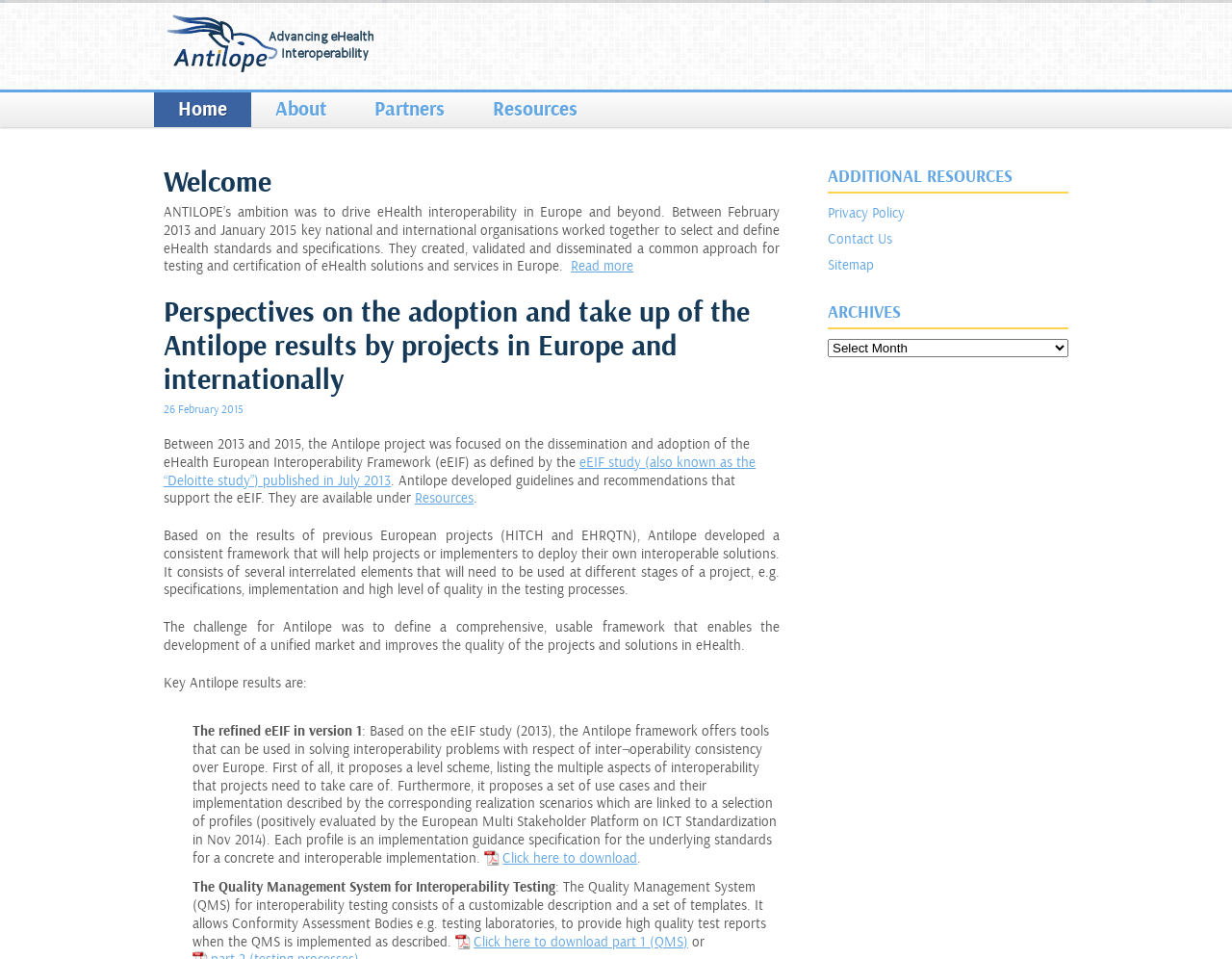Respond to the question below with a concise word or phrase:
What is the link text above the 'Read more' button?

ANTILOPE’s ambition was to drive eHealth interoperability in Europe and beyond.